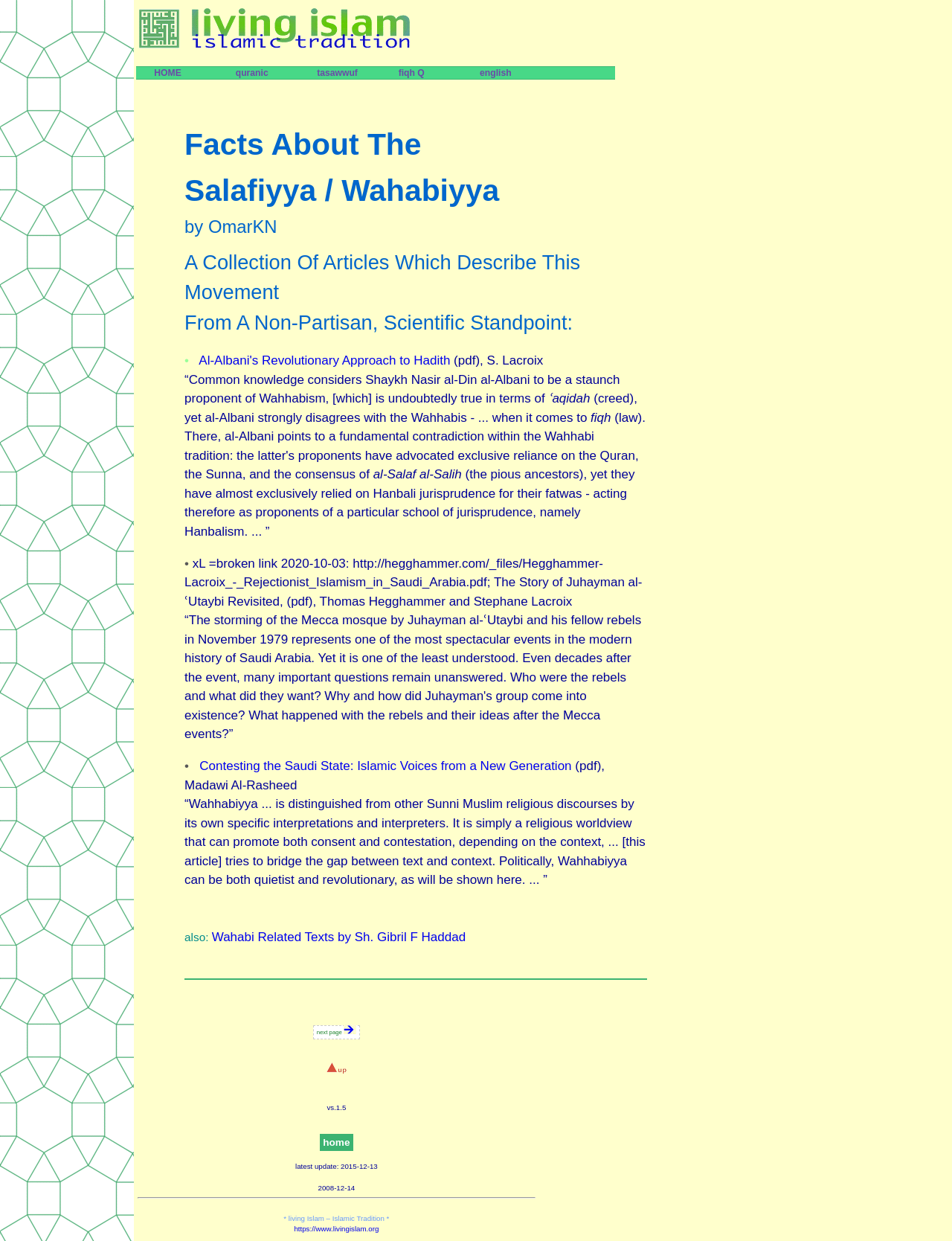Please identify the bounding box coordinates of the area I need to click to accomplish the following instruction: "go to the next page".

[0.329, 0.826, 0.378, 0.837]